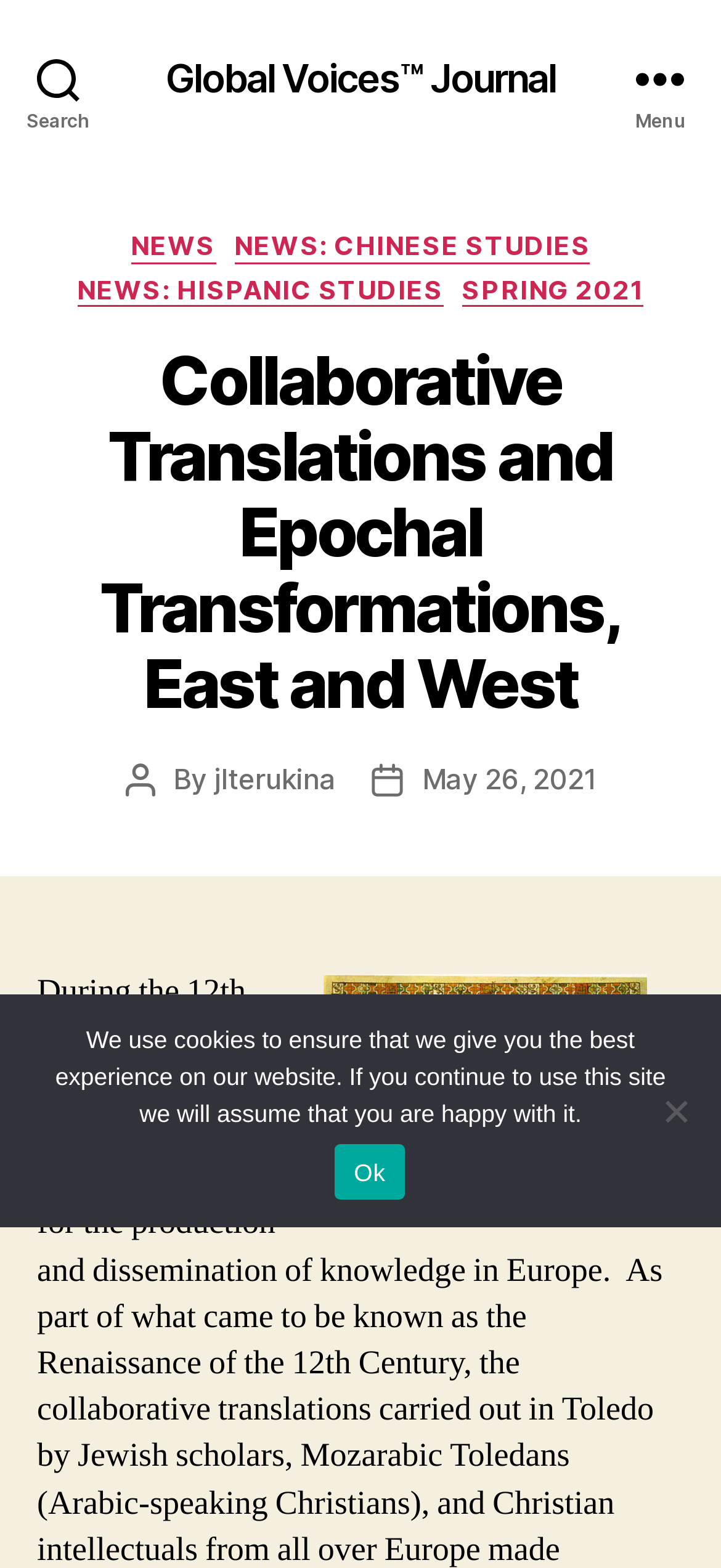Answer the question below using just one word or a short phrase: 
What is the name of the image?

AlfonsoX